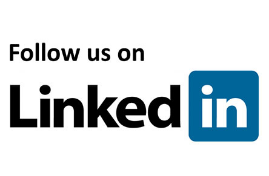Please provide a comprehensive answer to the question based on the screenshot: What is the purpose of connecting with Bridge Divorce Strategies on LinkedIn?

According to the caption, by connecting with Bridge Divorce Strategies on LinkedIn, users can access valuable resources and updates related to divorce strategies and financial advisory services tailored specifically for their needs.